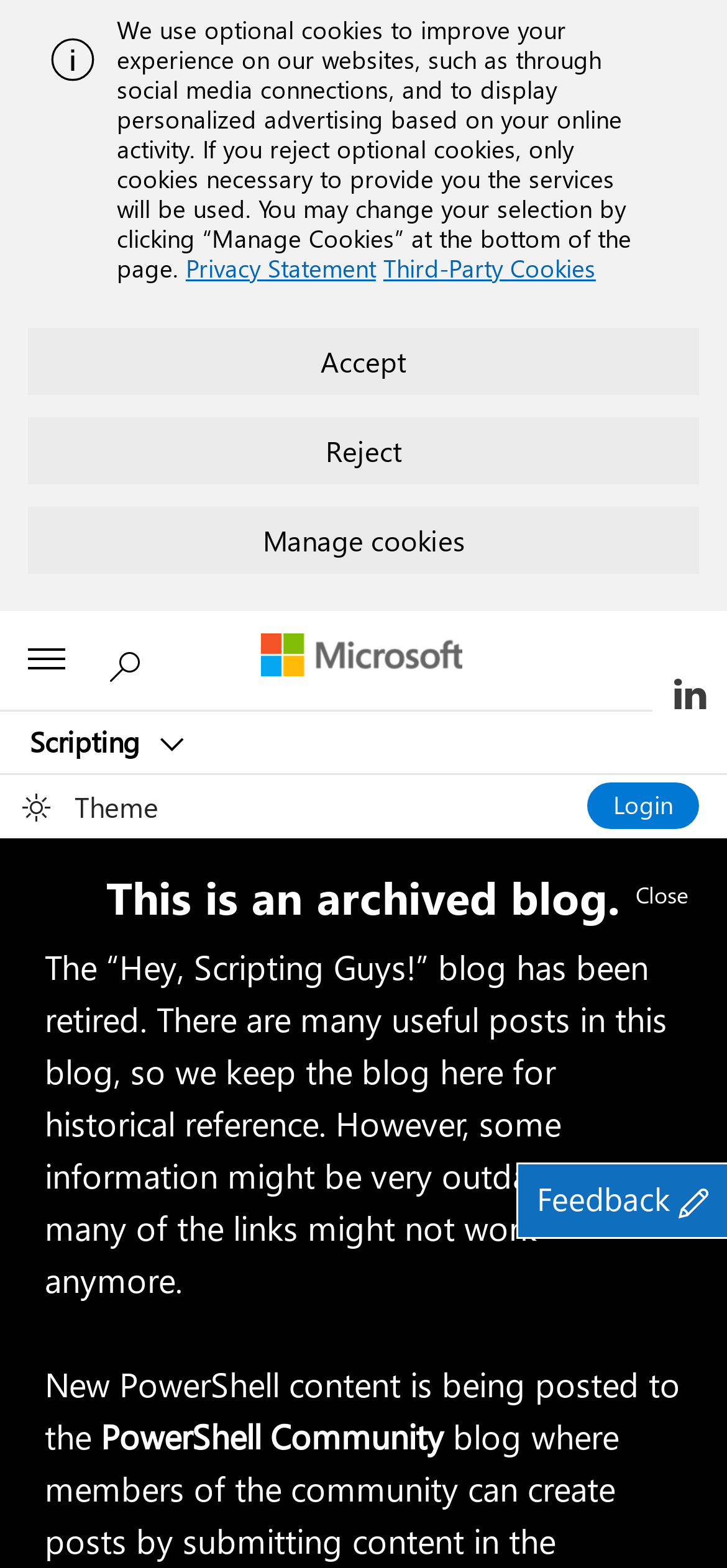Find and provide the bounding box coordinates for the UI element described here: "Feedback". The coordinates should be given as four float numbers between 0 and 1: [left, top, right, bottom].

[0.713, 0.743, 1.0, 0.789]